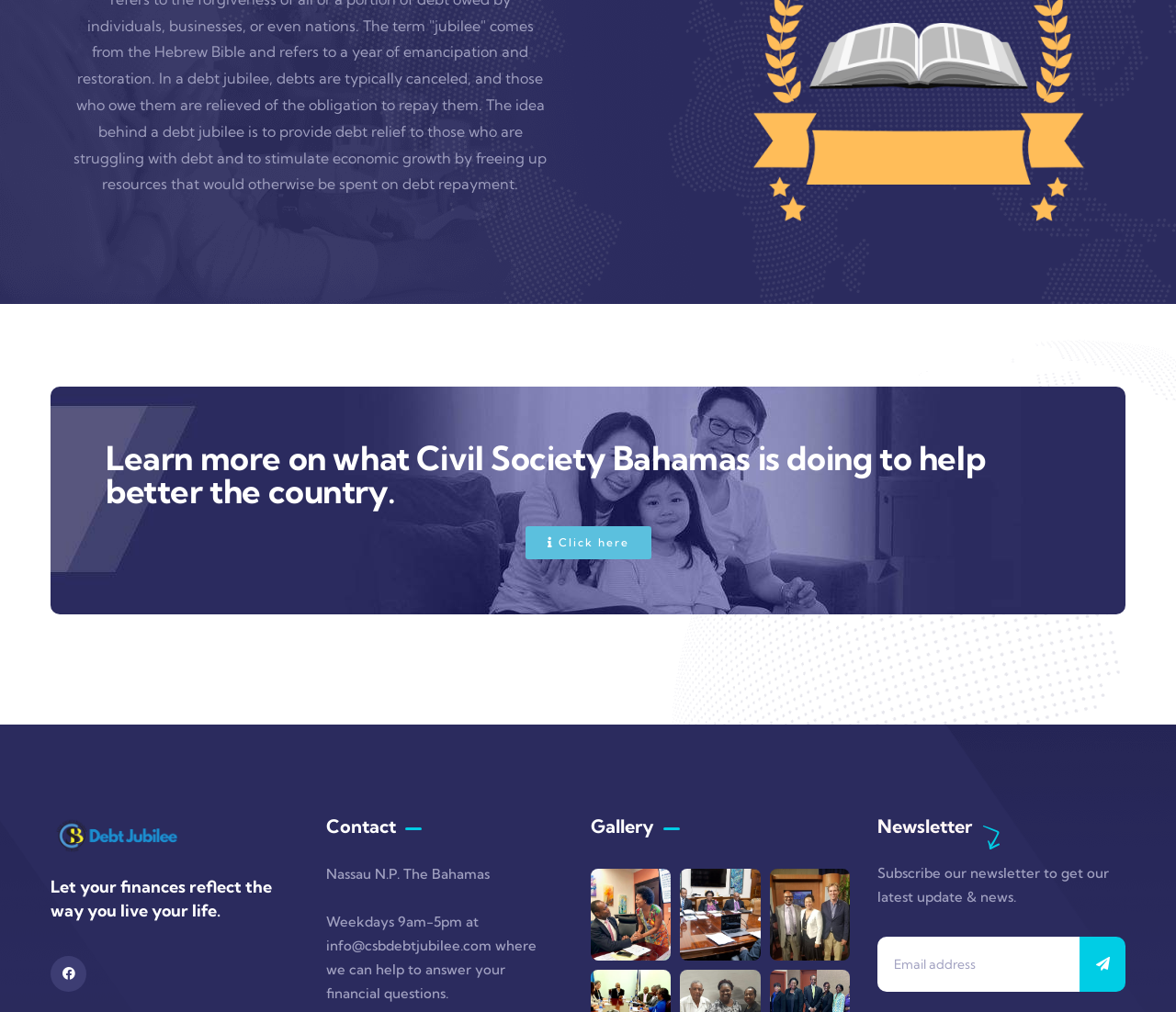How many images are in the 'Gallery' section?
Utilize the image to construct a detailed and well-explained answer.

The 'Gallery' section contains three images, each with a Civil Society logo and a link icon, arranged horizontally next to each other.